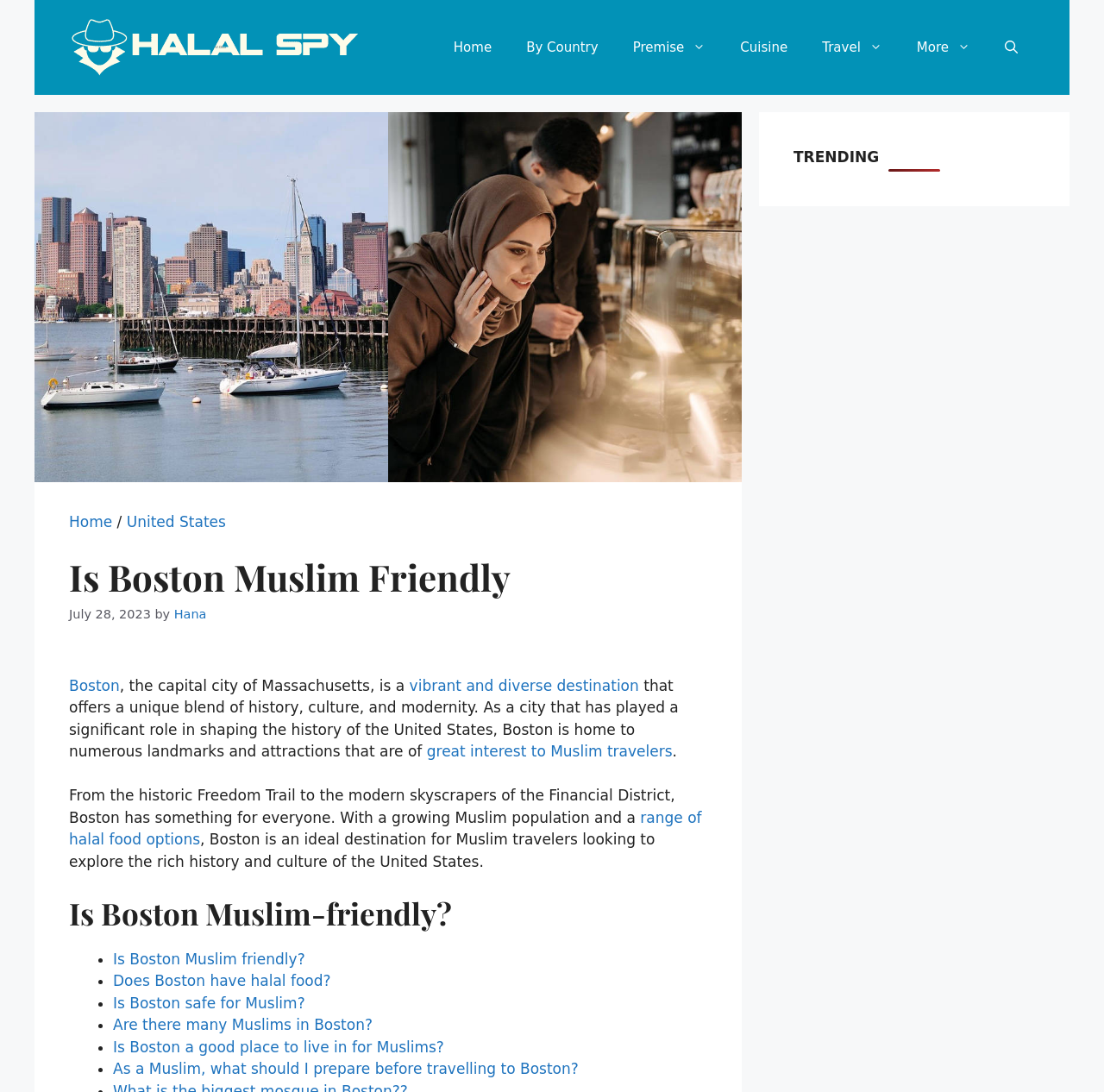What is the tone of the webpage towards Muslim travelers?
Please give a detailed and elaborate explanation in response to the question.

The webpage presents Boston as an 'ideal destination for Muslim travelers' and highlights the city's diversity and inclusivity, suggesting a welcoming tone towards Muslim travelers.